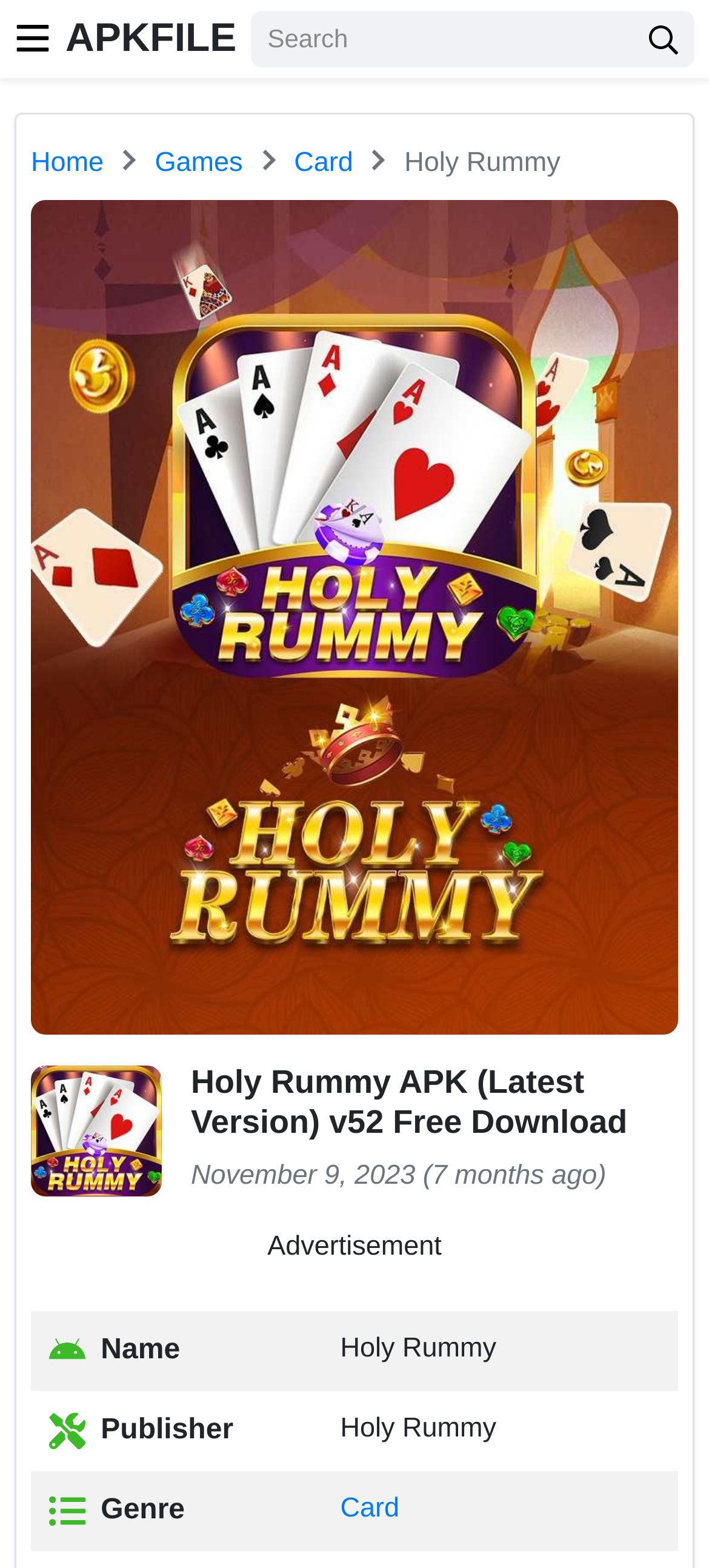When was the Holy Rummy APK file last updated?
Give a single word or phrase as your answer by examining the image.

November 9, 2023